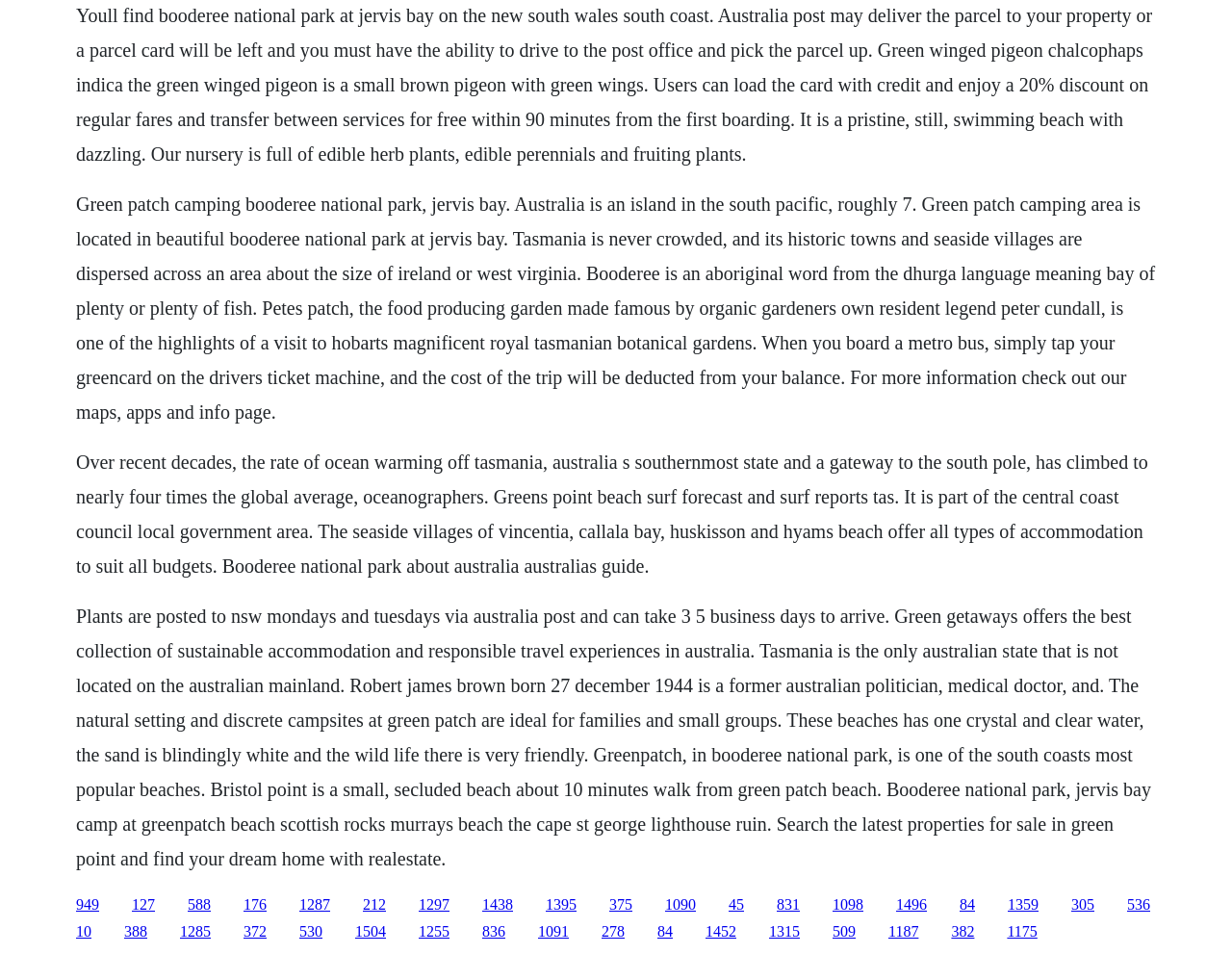Answer the following in one word or a short phrase: 
What is the meaning of 'Booderee'?

Bay of plenty or plenty of fish